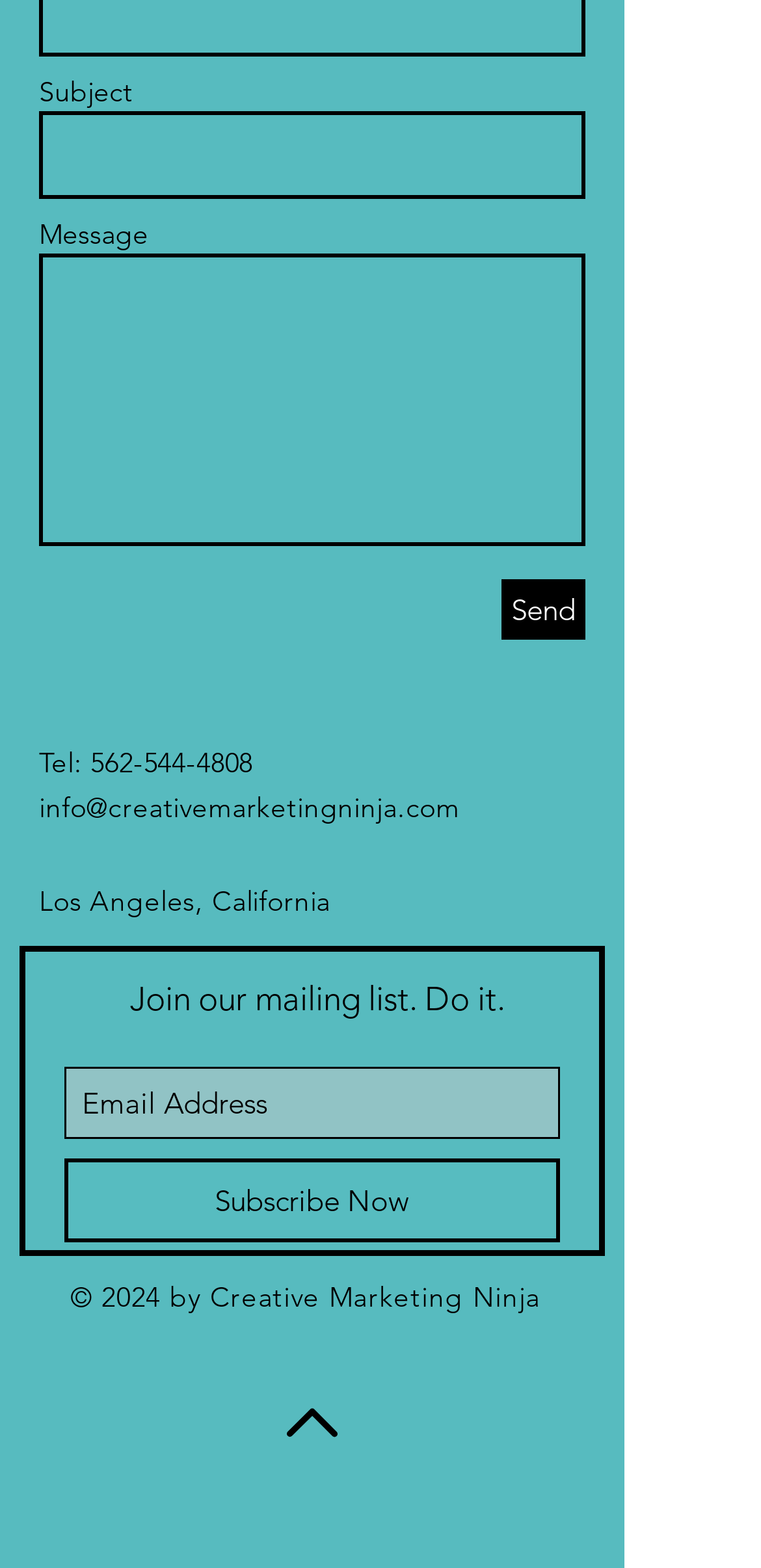For the element described, predict the bounding box coordinates as (top-left x, top-left y, bottom-right x, bottom-right y). All values should be between 0 and 1. Element description: Send

[0.659, 0.369, 0.769, 0.407]